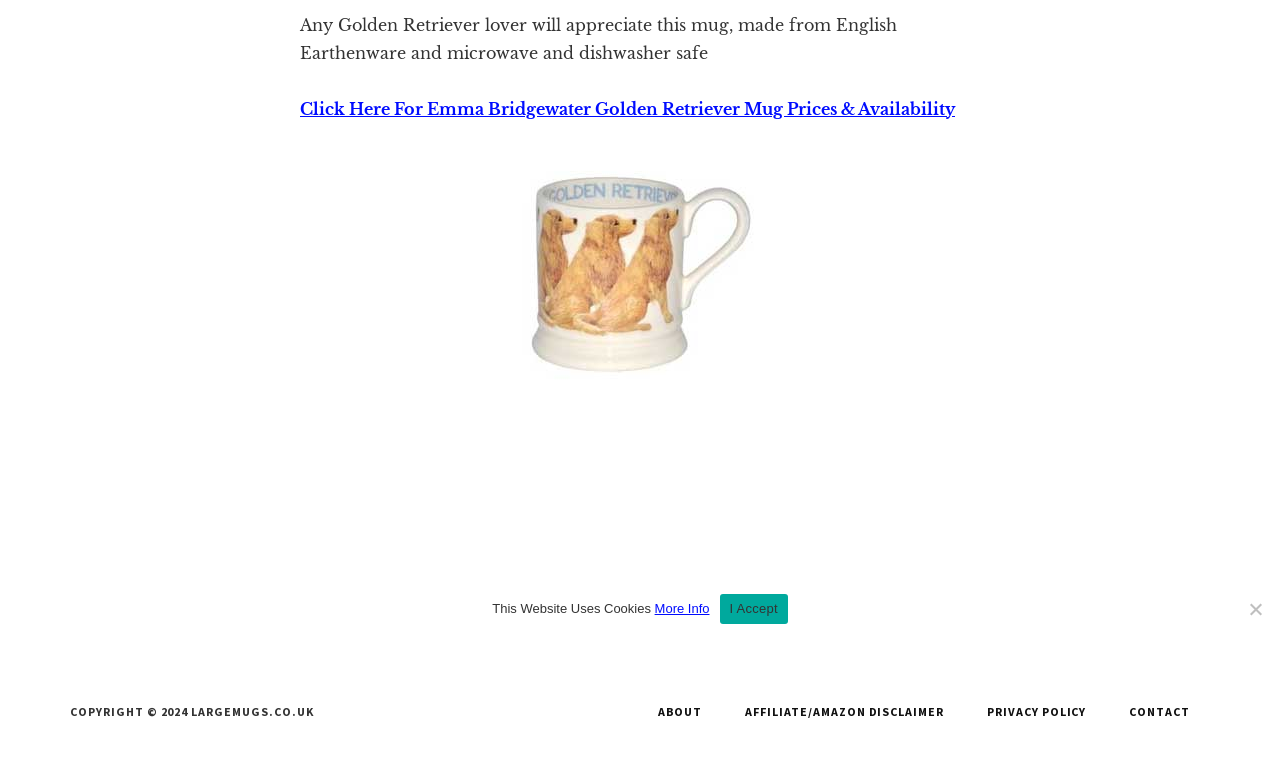Using the webpage screenshot, locate the HTML element that fits the following description and provide its bounding box: "Privacy Policy".

[0.755, 0.899, 0.864, 0.926]